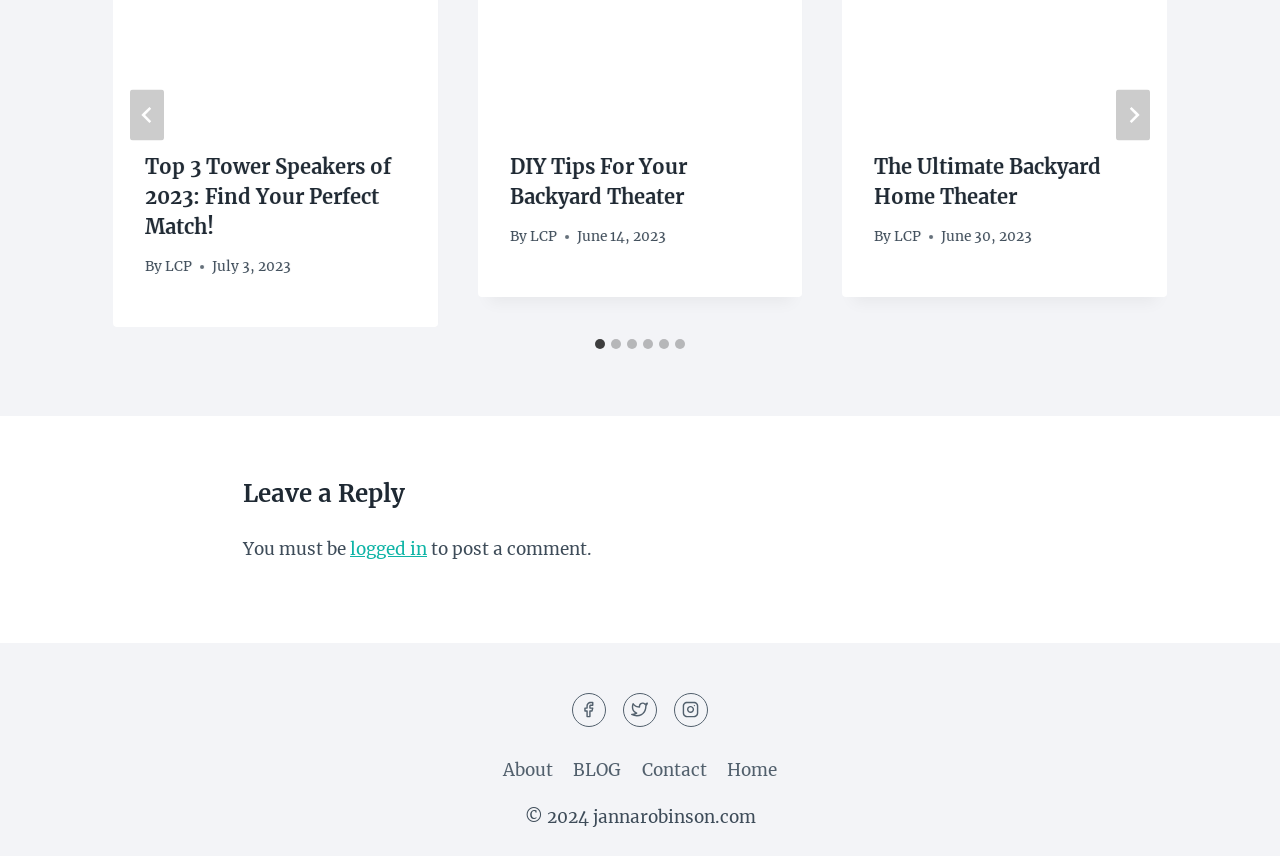Identify the bounding box coordinates for the element you need to click to achieve the following task: "Go to the 'Top 3 Tower Speakers of 2023: Find Your Perfect Match!' article". Provide the bounding box coordinates as four float numbers between 0 and 1, in the form [left, top, right, bottom].

[0.113, 0.18, 0.305, 0.28]